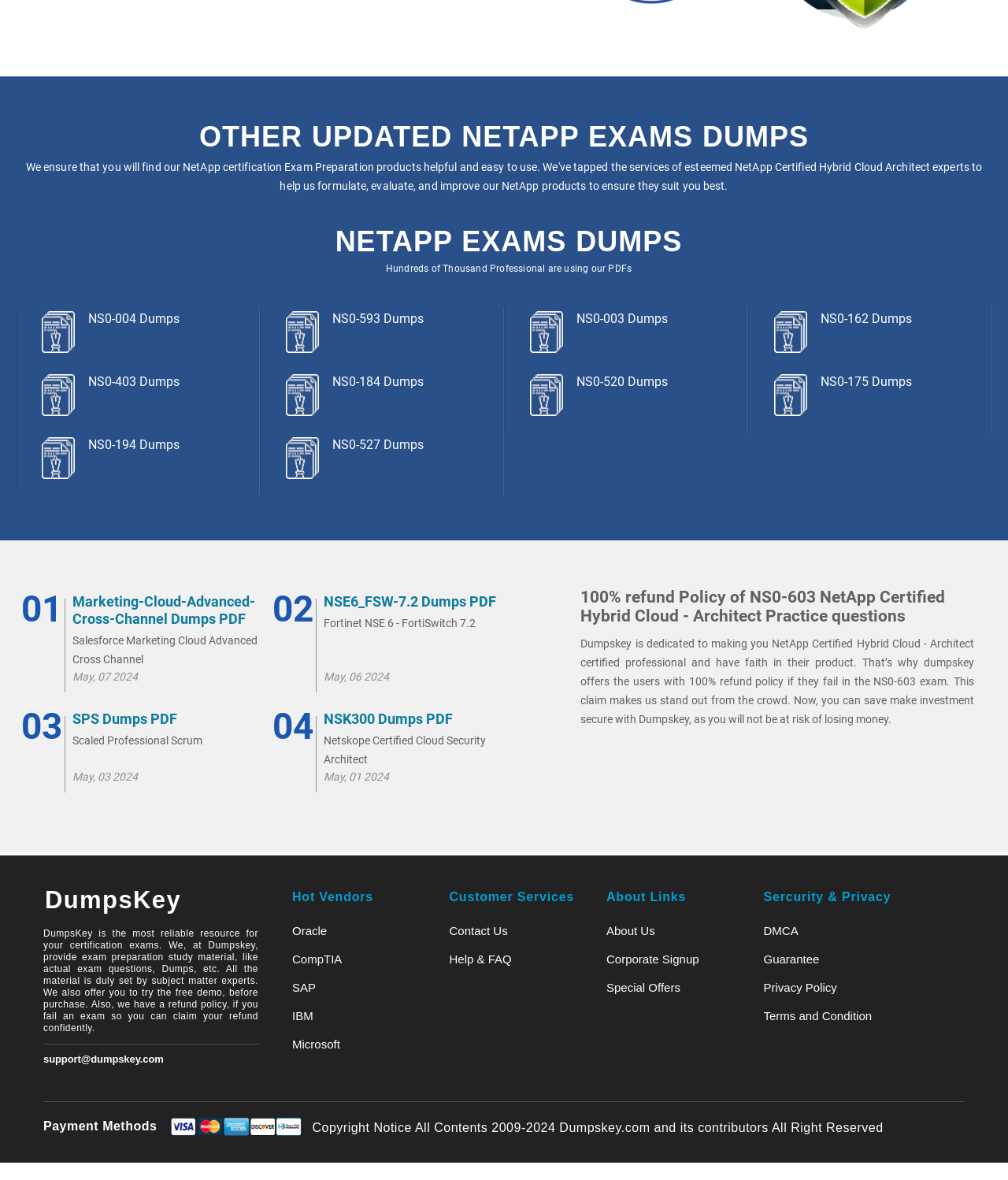Please provide a comprehensive answer to the question below using the information from the image: What is the name of the website?

The name of the website can be found at the bottom of the webpage, where it says 'DumpsKey' in the content info section.